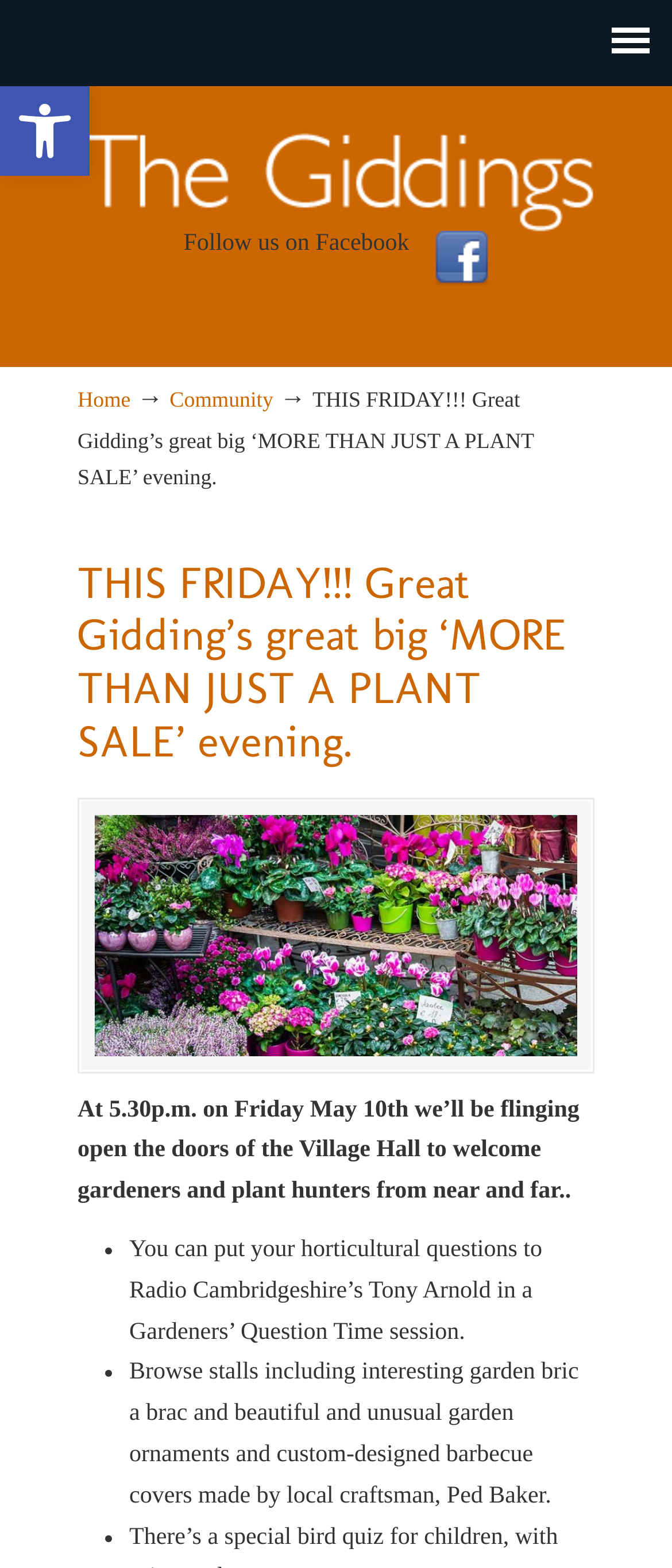Determine and generate the text content of the webpage's headline.

THIS FRIDAY!!! Great Gidding’s great big ‘MORE THAN JUST A PLANT SALE’ evening.